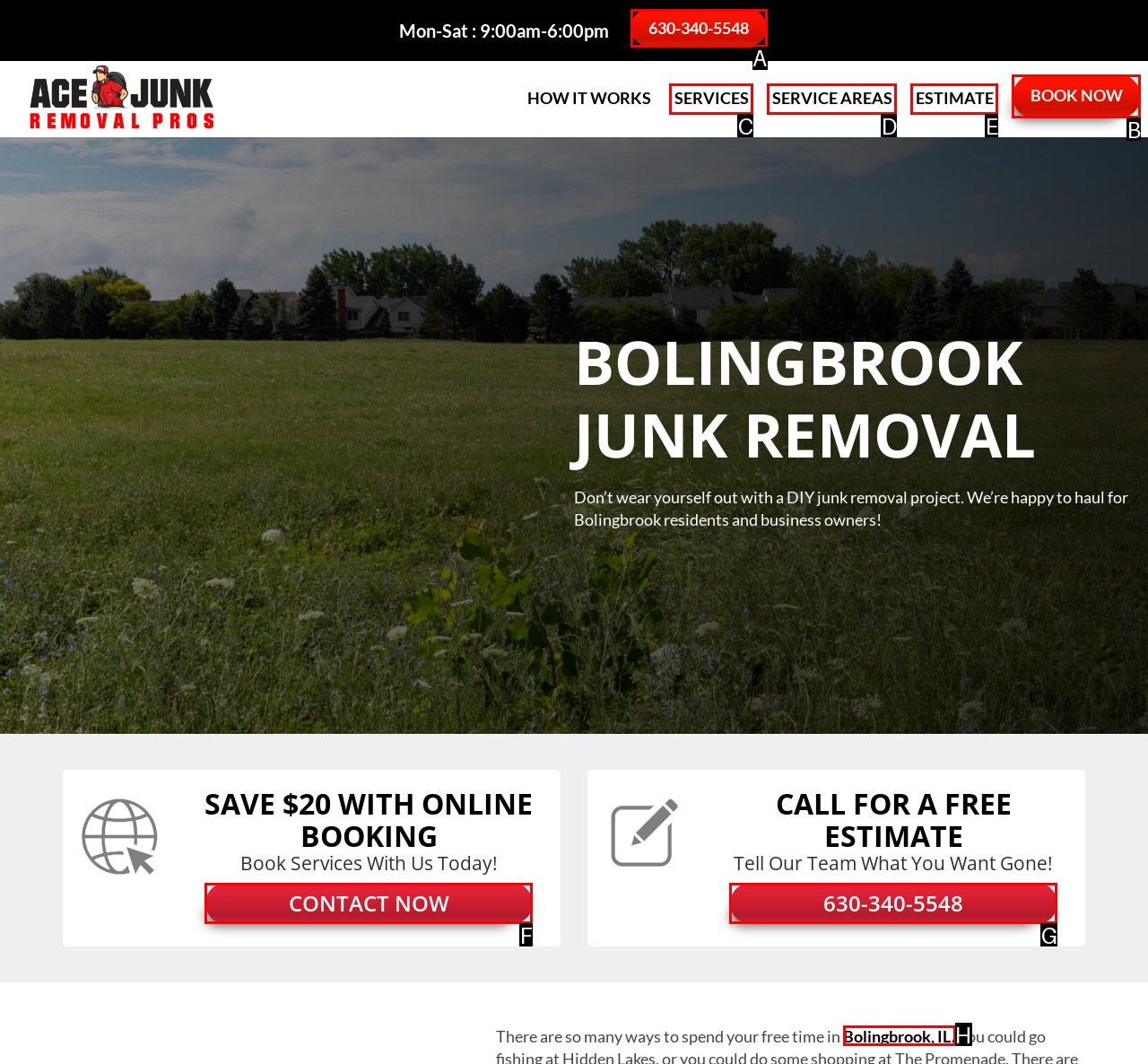Which option is described as follows: 630-340-5548
Answer with the letter of the matching option directly.

A